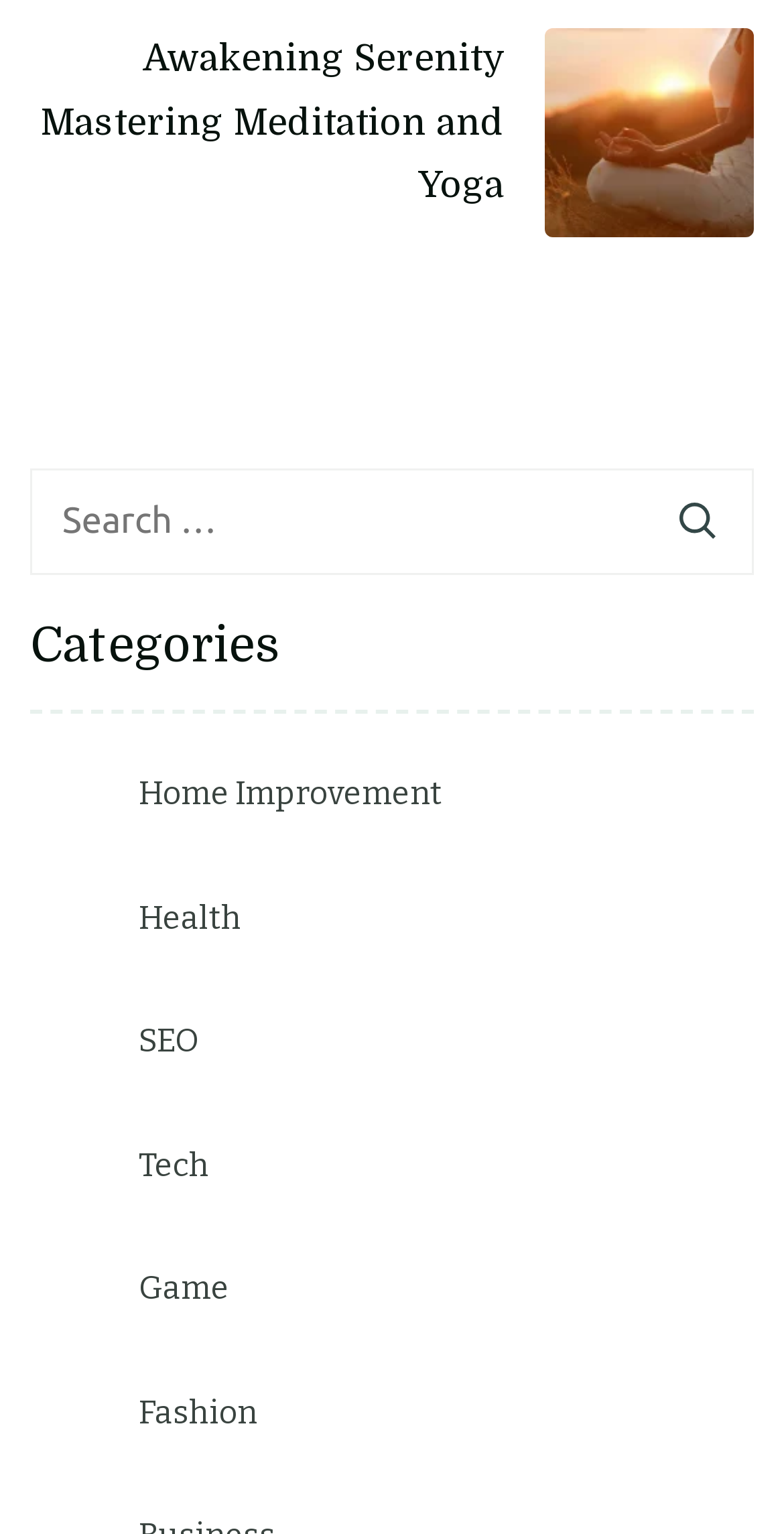Identify the bounding box coordinates for the element that needs to be clicked to fulfill this instruction: "Go to Awakening Serenity Mastering Meditation and Yoga". Provide the coordinates in the format of four float numbers between 0 and 1: [left, top, right, bottom].

[0.695, 0.024, 0.962, 0.053]